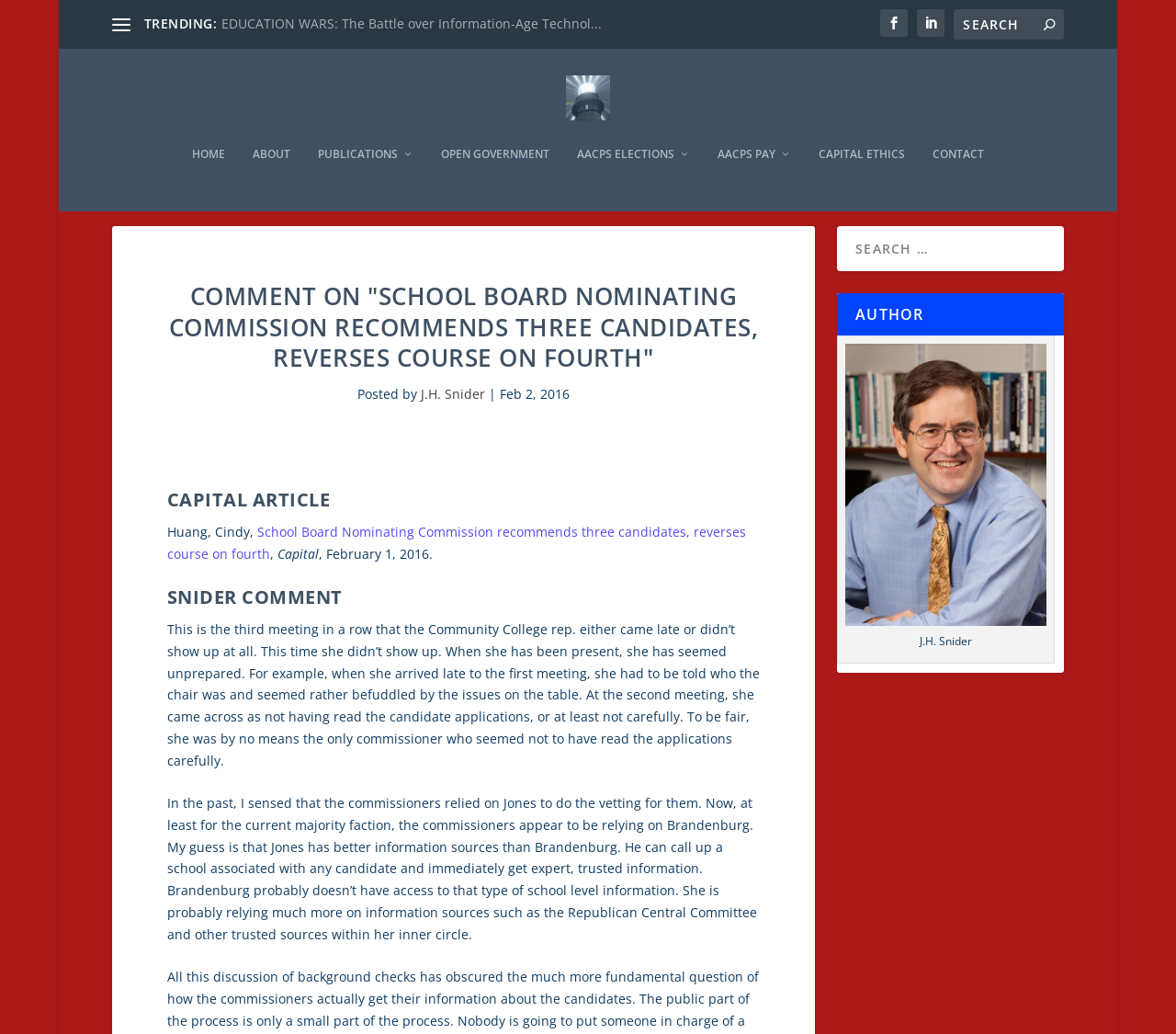Determine the bounding box coordinates of the region to click in order to accomplish the following instruction: "Search for:". Provide the coordinates as four float numbers between 0 and 1, specifically [left, top, right, bottom].

[0.811, 0.009, 0.905, 0.038]